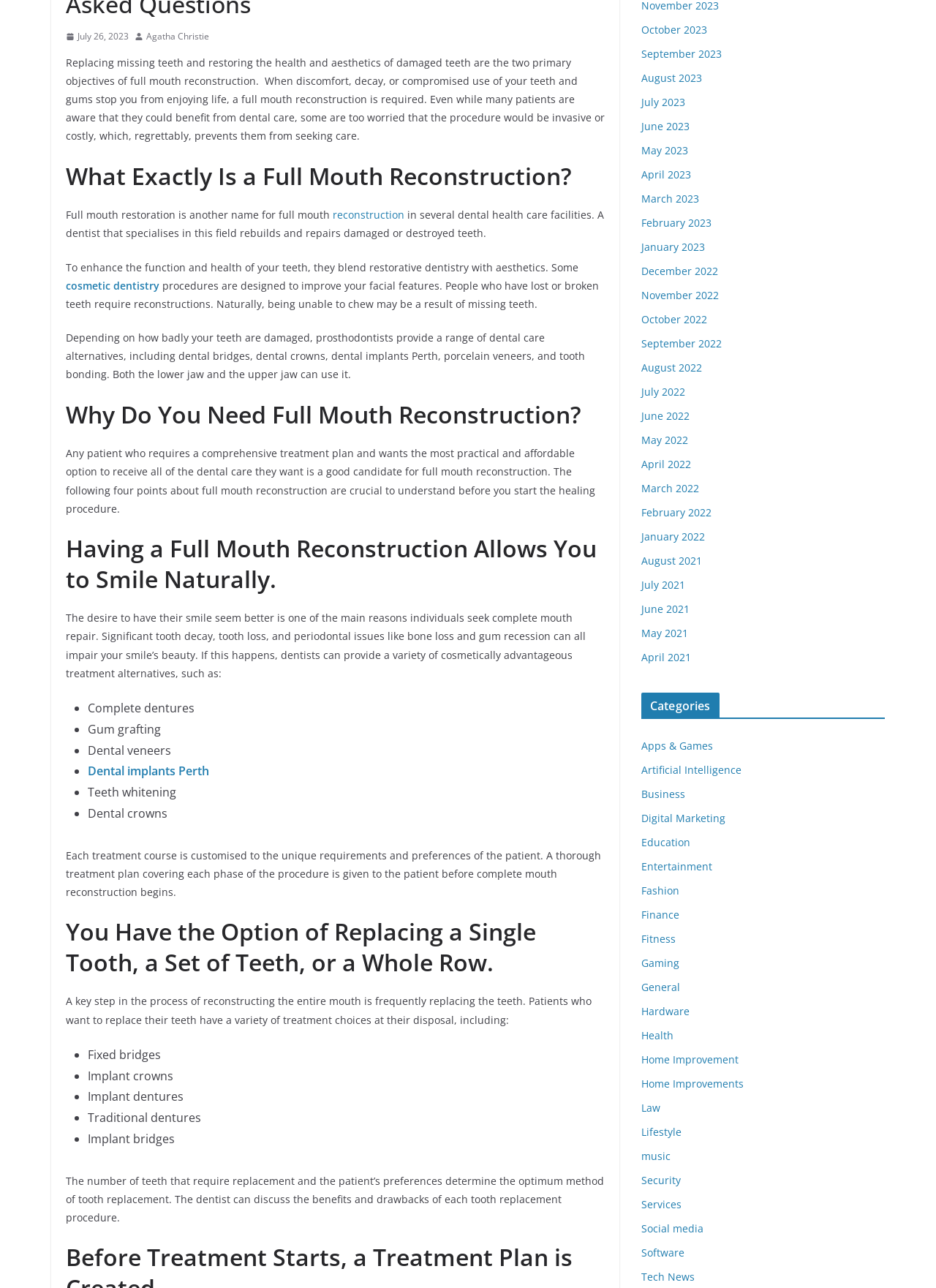Determine the bounding box coordinates of the UI element described below. Use the format (top-left x, top-left y, bottom-right x, bottom-right y) with floating point numbers between 0 and 1: Finance

[0.685, 0.705, 0.726, 0.716]